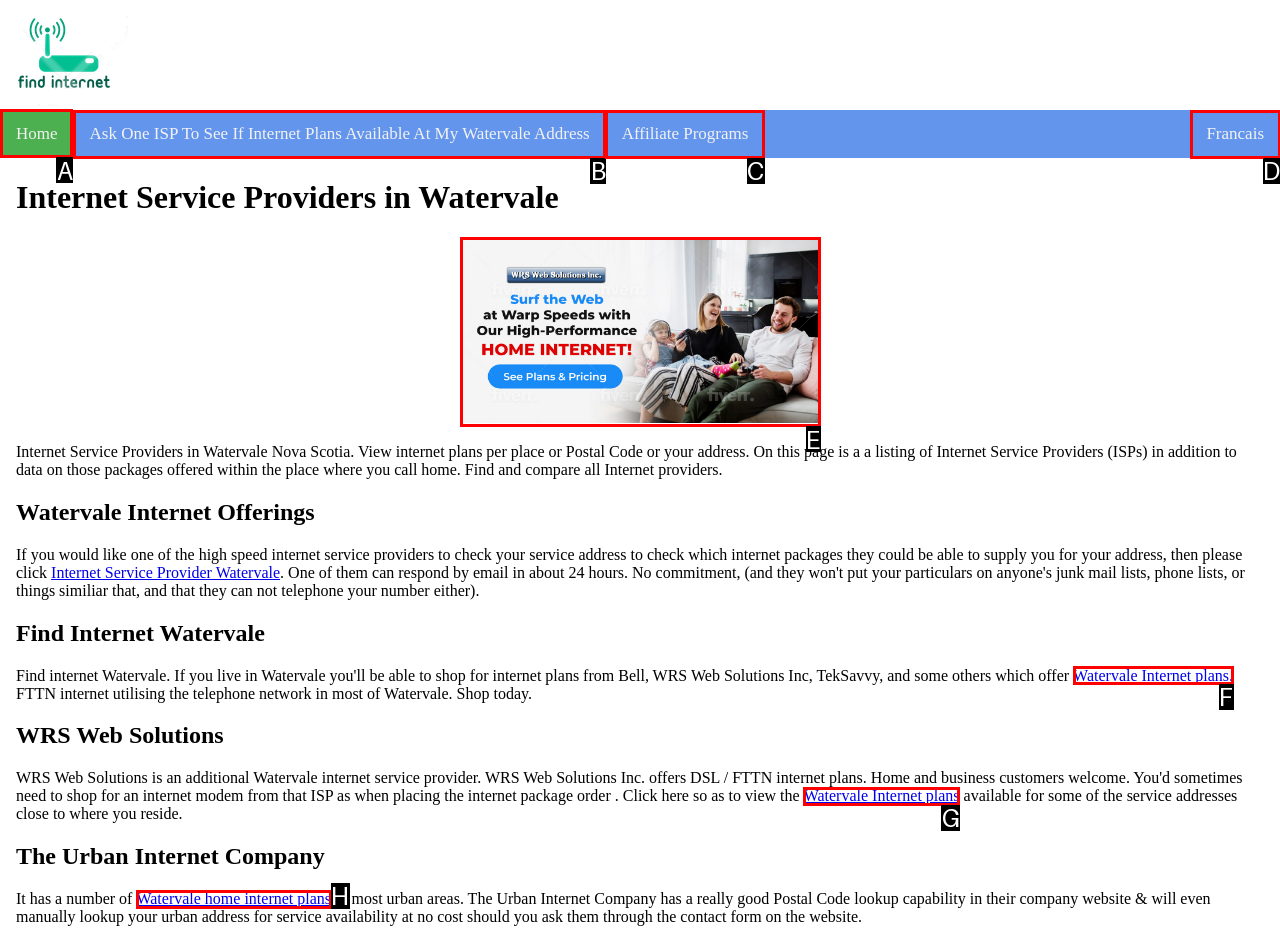Based on the choices marked in the screenshot, which letter represents the correct UI element to perform the task: Click on the 'Home' link?

A